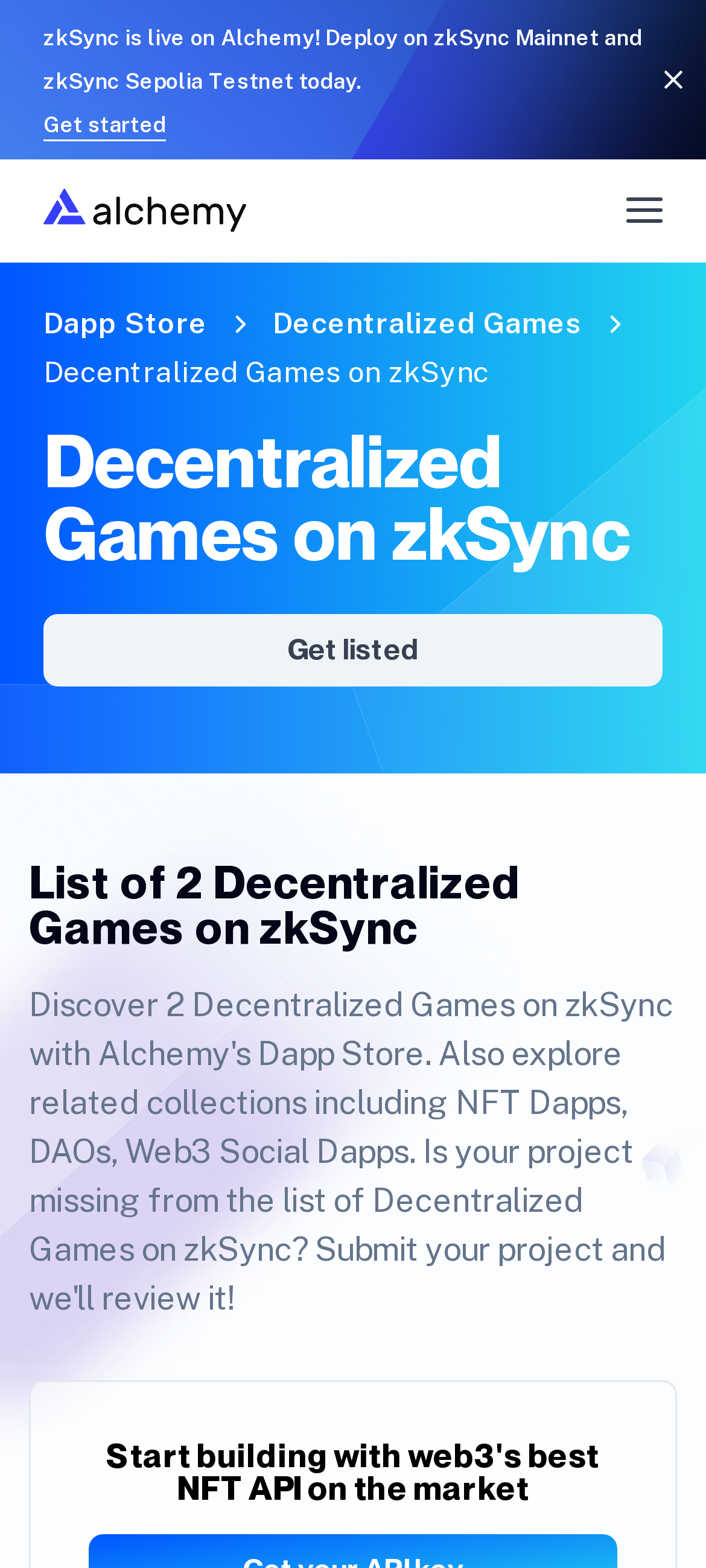Predict the bounding box for the UI component with the following description: "Get listed".

[0.062, 0.391, 0.938, 0.437]